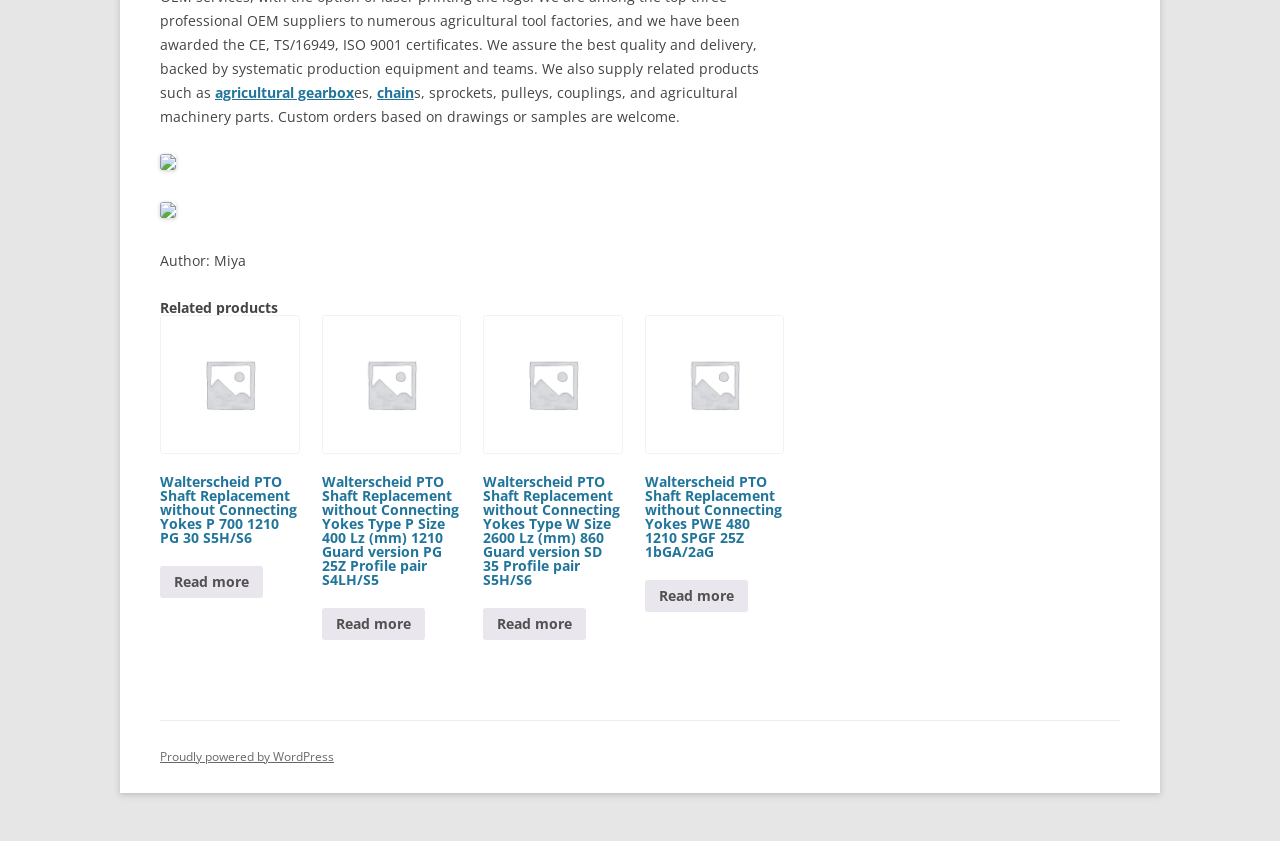Use a single word or phrase to answer this question: 
What is the purpose of the images on this webpage?

Product placeholders